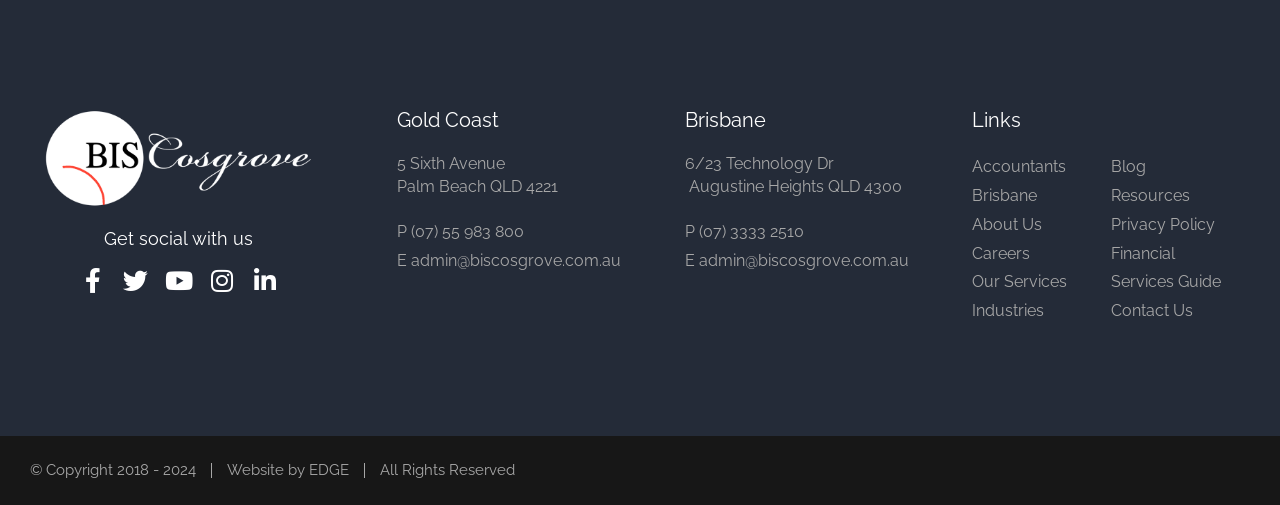Determine the bounding box coordinates for the area that should be clicked to carry out the following instruction: "Contact the Brisbane office".

[0.535, 0.432, 0.744, 0.489]